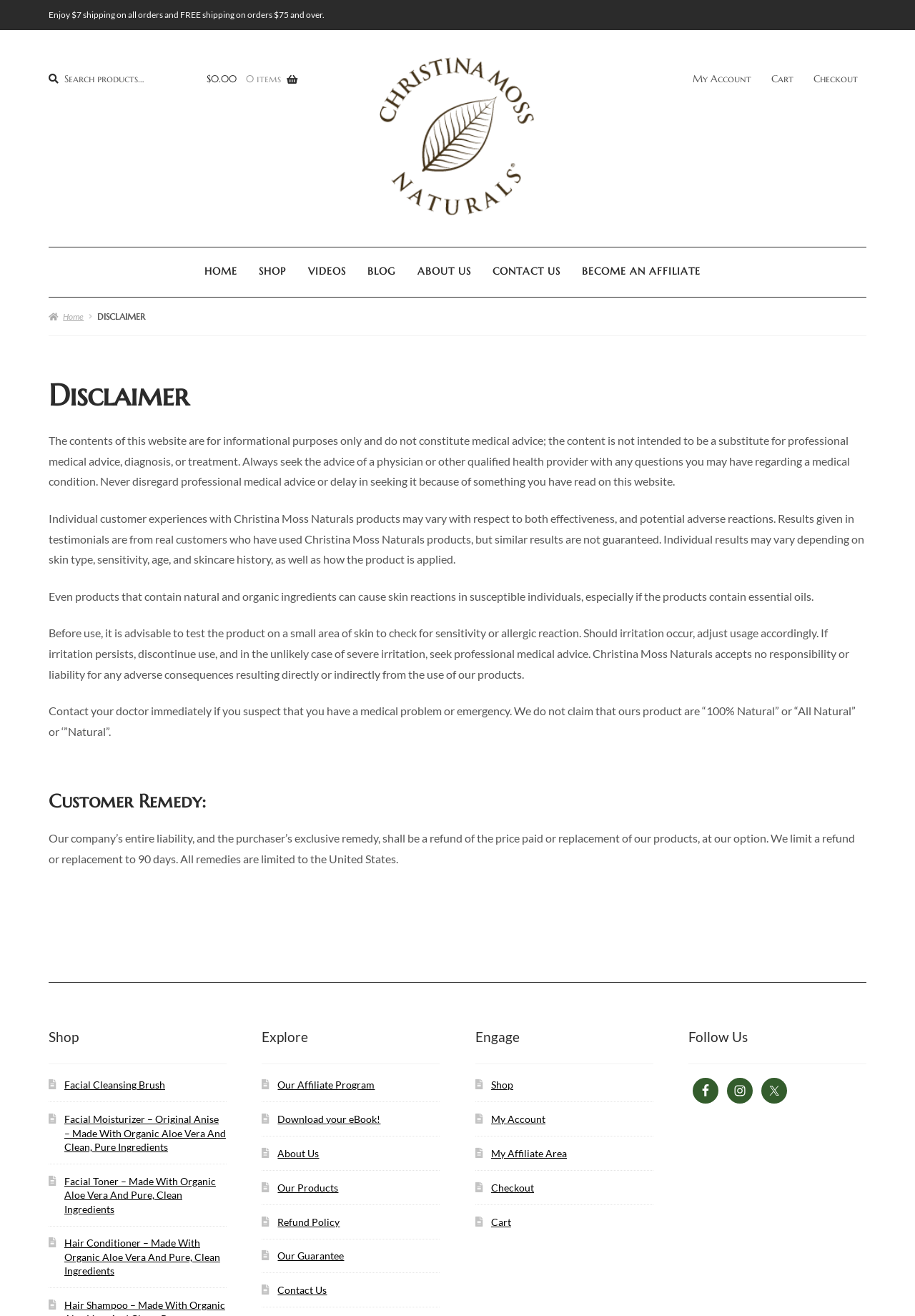How many navigation links are there?
Analyze the screenshot and provide a detailed answer to the question.

There are 11 navigation links on the webpage, including 'HOME', 'SHOP', 'VIDEOS', 'BLOG', 'ABOUT US', 'CONTACT US', 'BECOME AN AFFILIATE', 'My Account', 'Cart', 'Checkout', and 'Skip to navigation', which can be found in the 'Primary Navigation' and 'Secondary Navigation' sections.